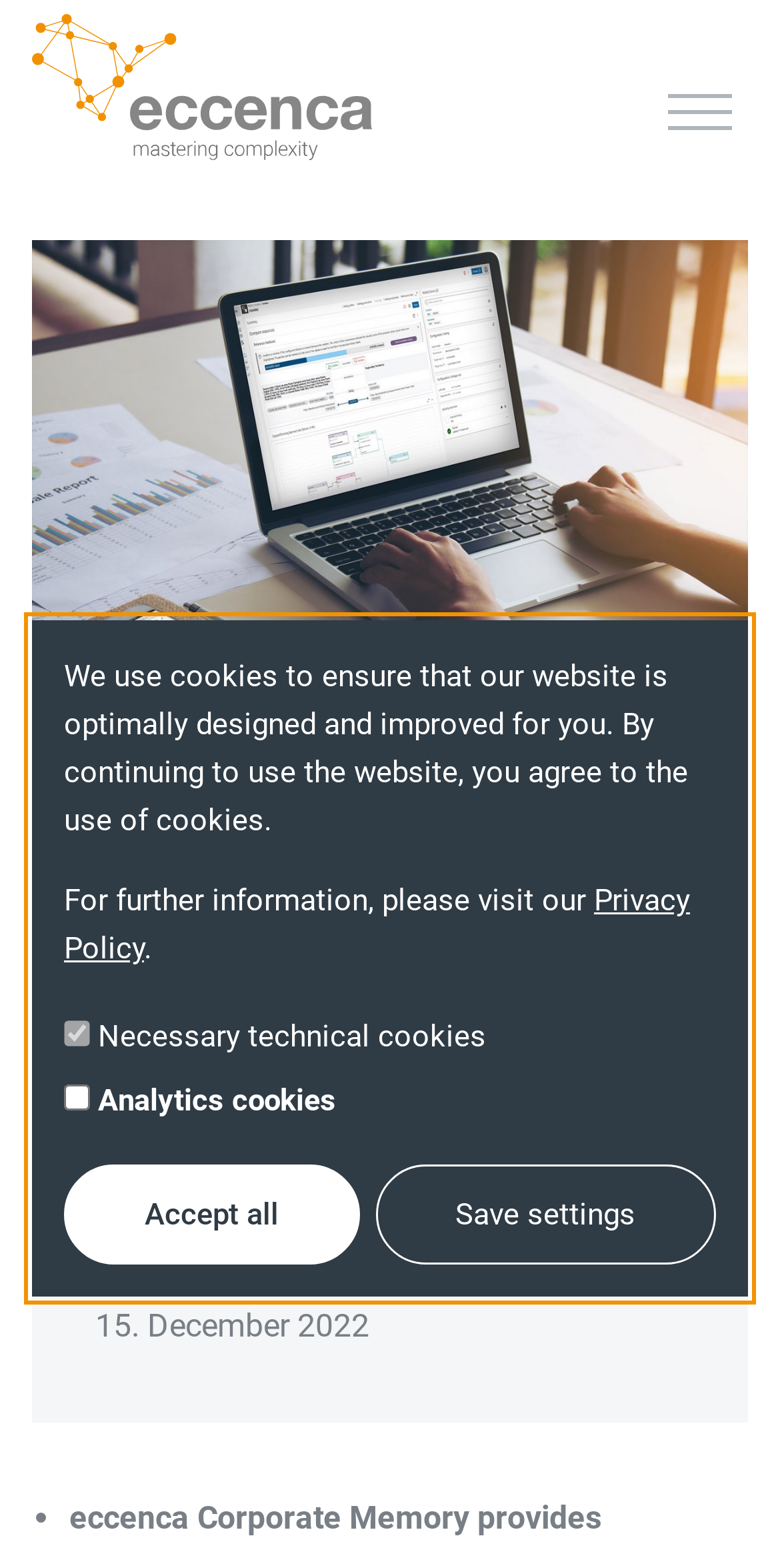What is the date of the news release?
Using the image, provide a detailed and thorough answer to the question.

The date is mentioned in the time element within the header section of the webpage, which provides information about the news release.